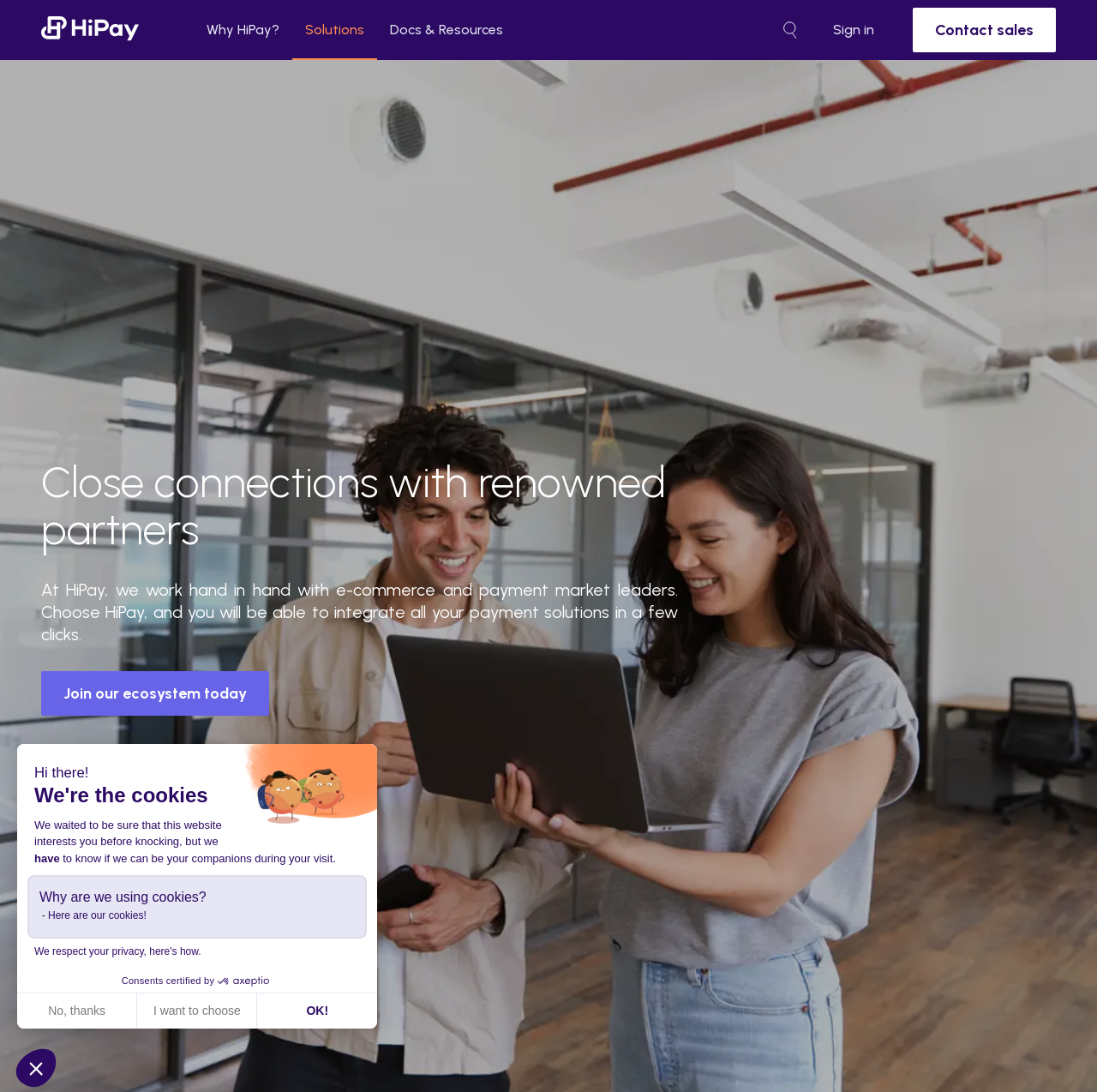How many main sections are on the top navigation bar?
Based on the visual, give a brief answer using one word or a short phrase.

3